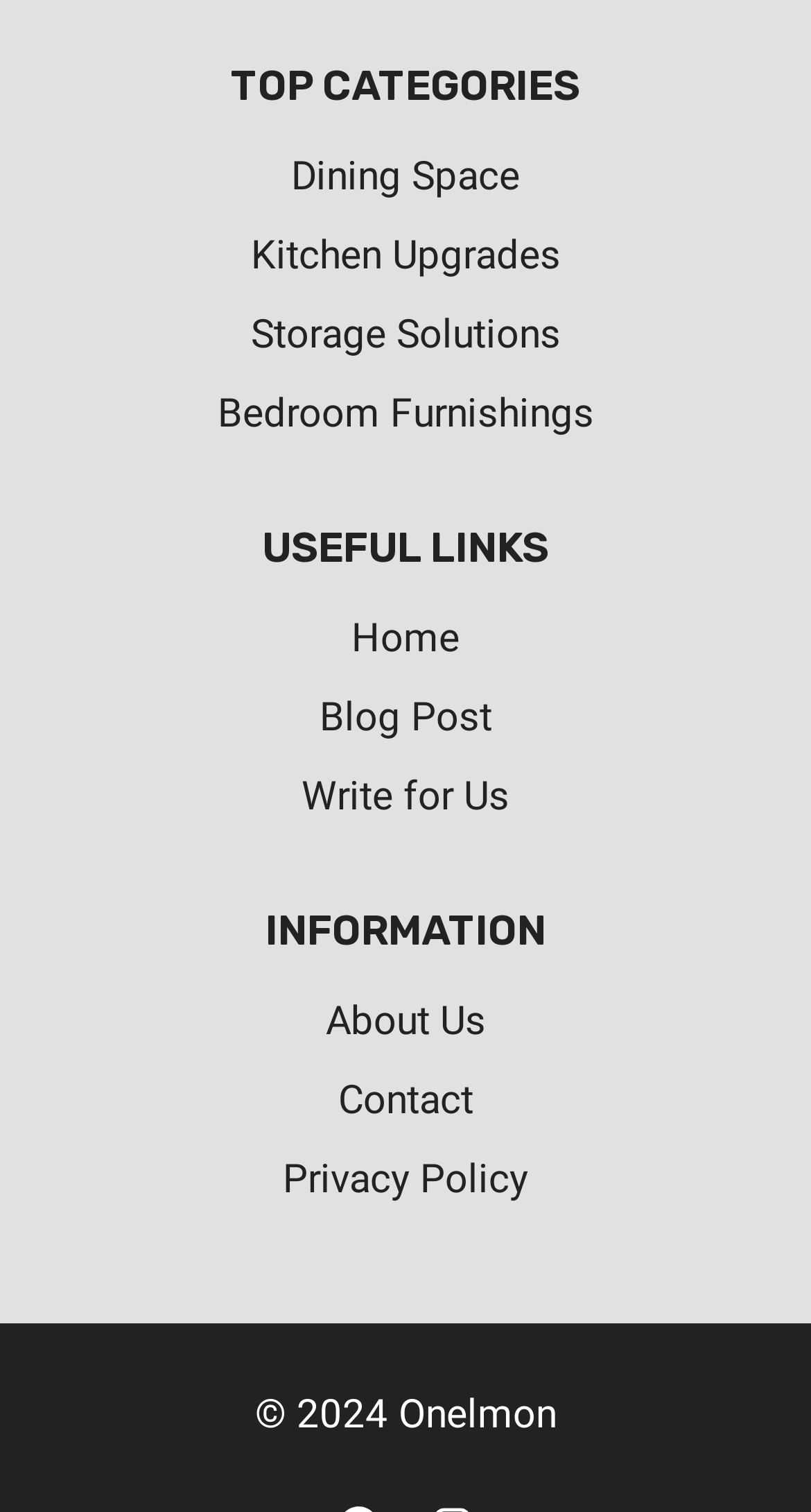What is the last link listed under 'INFORMATION'?
Identify the answer in the screenshot and reply with a single word or phrase.

Privacy Policy